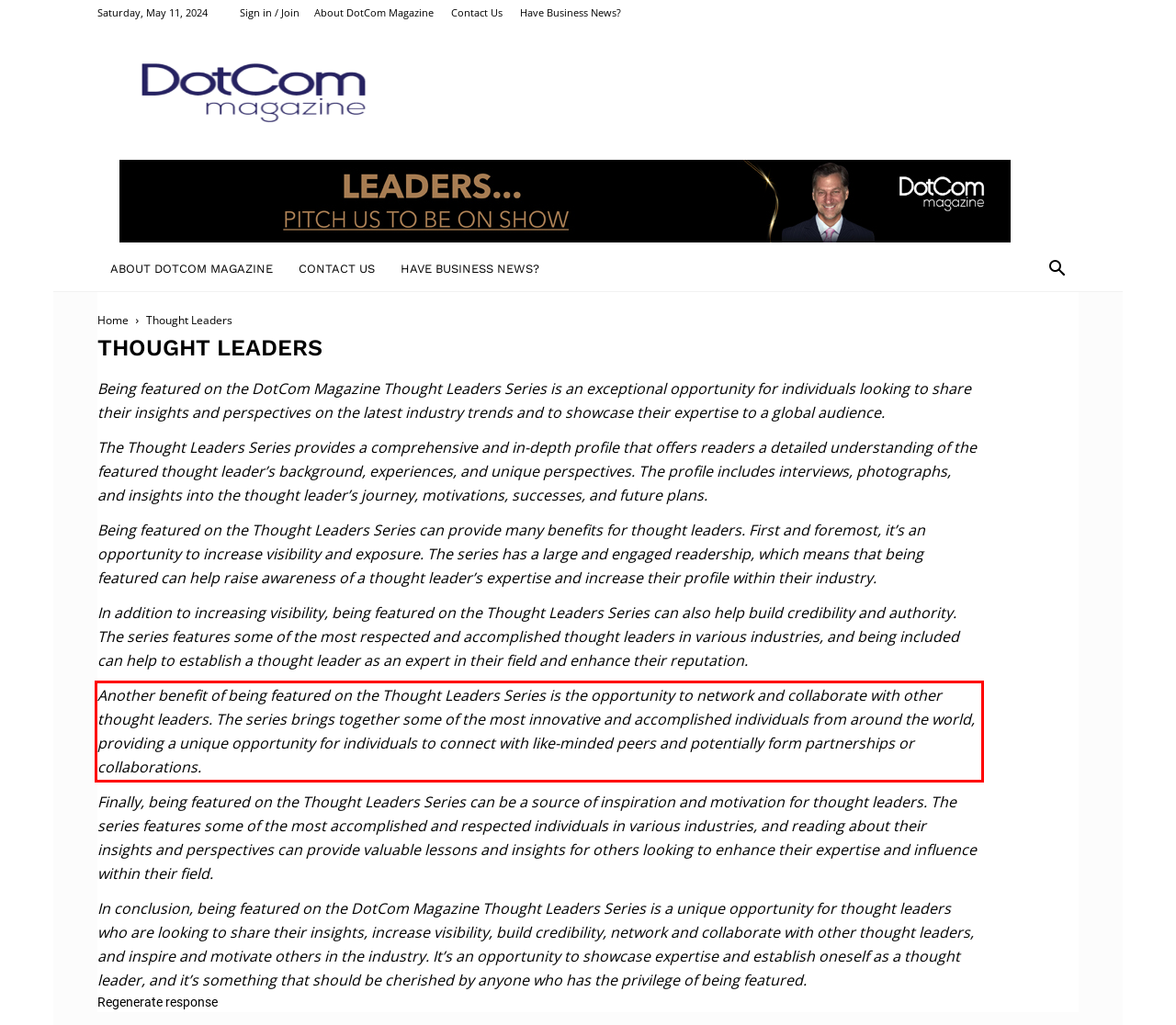Please identify and extract the text from the UI element that is surrounded by a red bounding box in the provided webpage screenshot.

Another benefit of being featured on the Thought Leaders Series is the opportunity to network and collaborate with other thought leaders. The series brings together some of the most innovative and accomplished individuals from around the world, providing a unique opportunity for individuals to connect with like-minded peers and potentially form partnerships or collaborations.